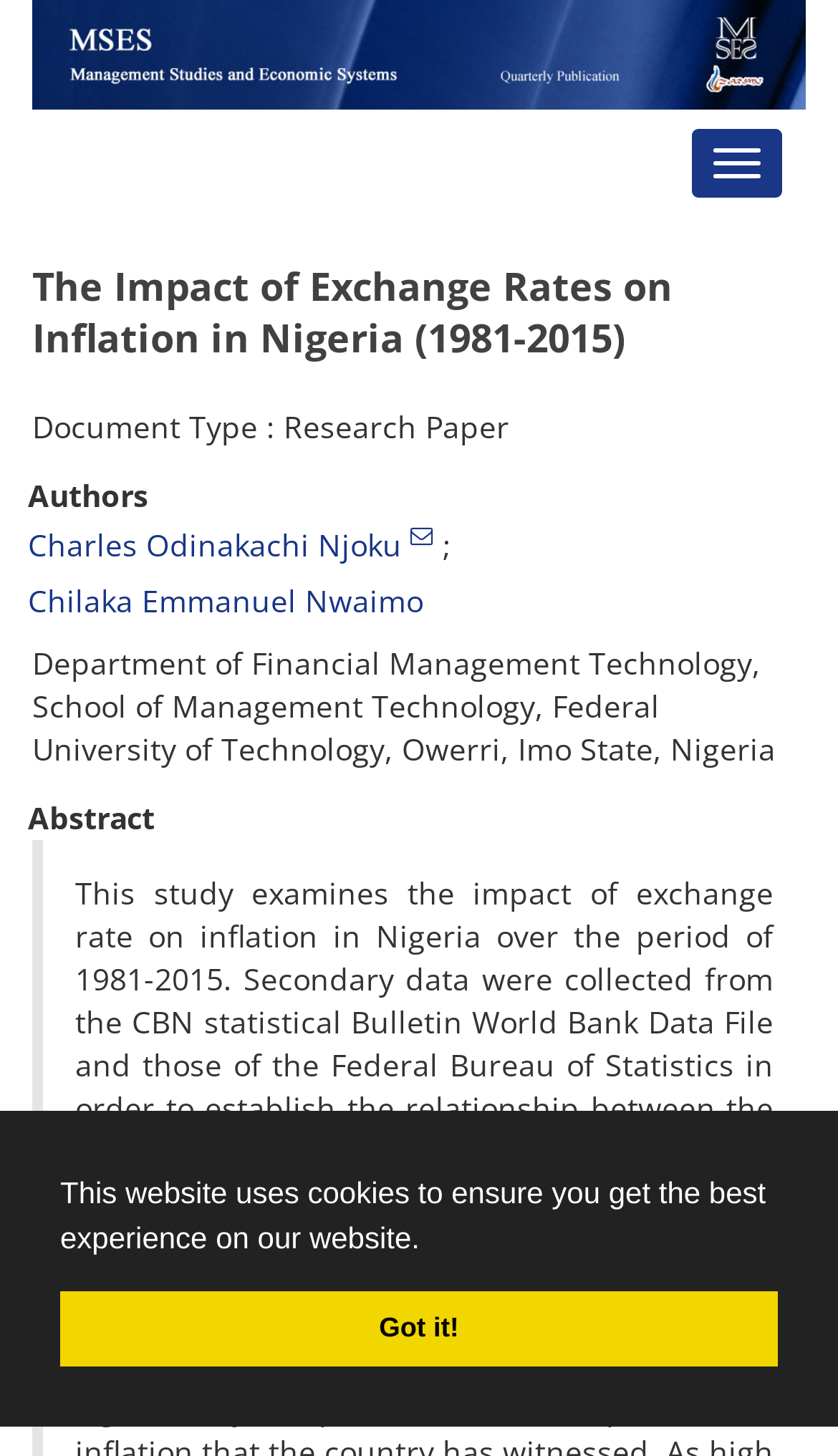Using the details in the image, give a detailed response to the question below:
What is the name of the first author?

I found the answer by reading the link element that says 'Charles Odinakachi Njoku', which is the first author listed.